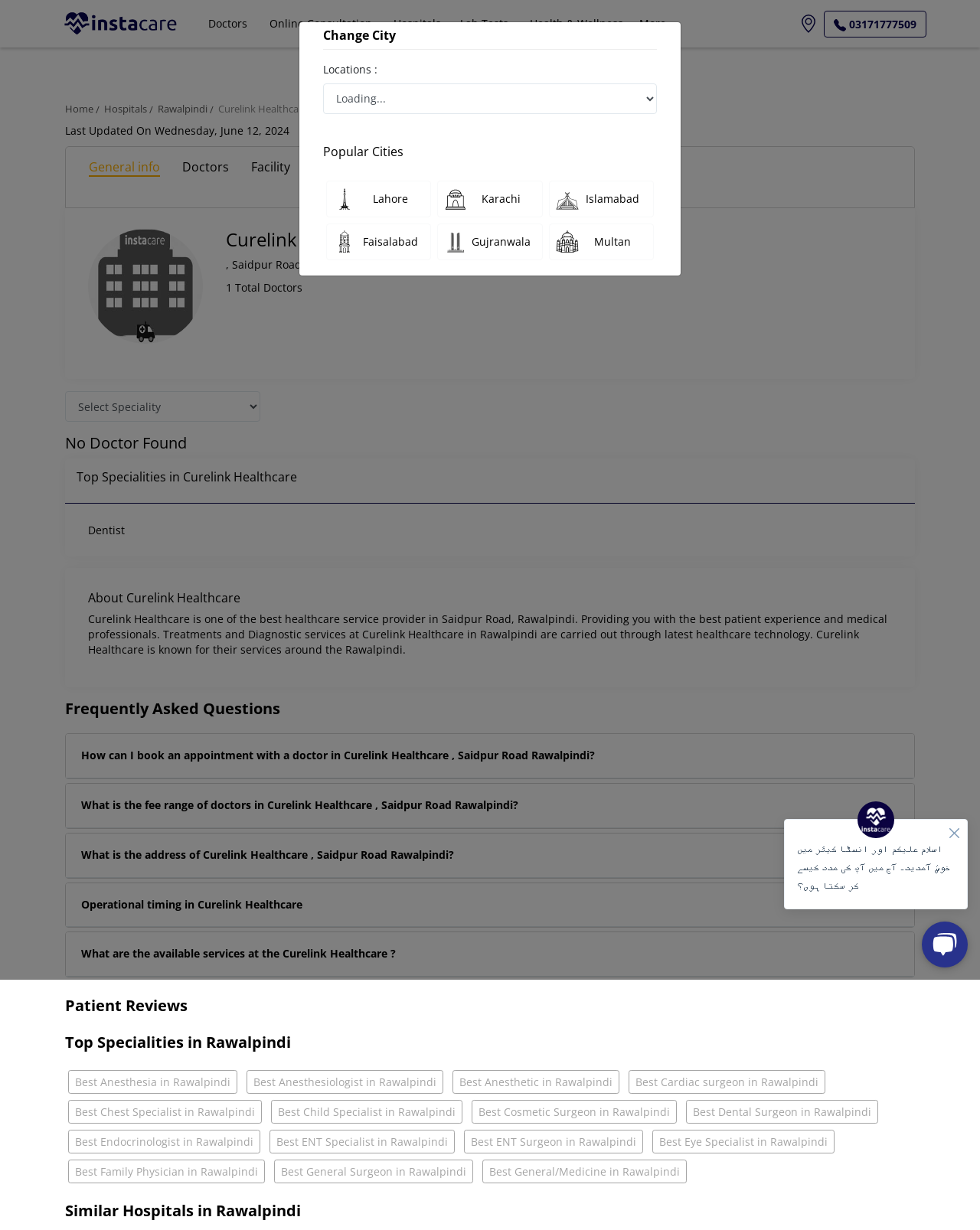Bounding box coordinates are given in the format (top-left x, top-left y, bottom-right x, bottom-right y). All values should be floating point numbers between 0 and 1. Provide the bounding box coordinate for the UI element described as: Best ENT Surgeon in Rawalpindi

[0.473, 0.919, 0.656, 0.938]